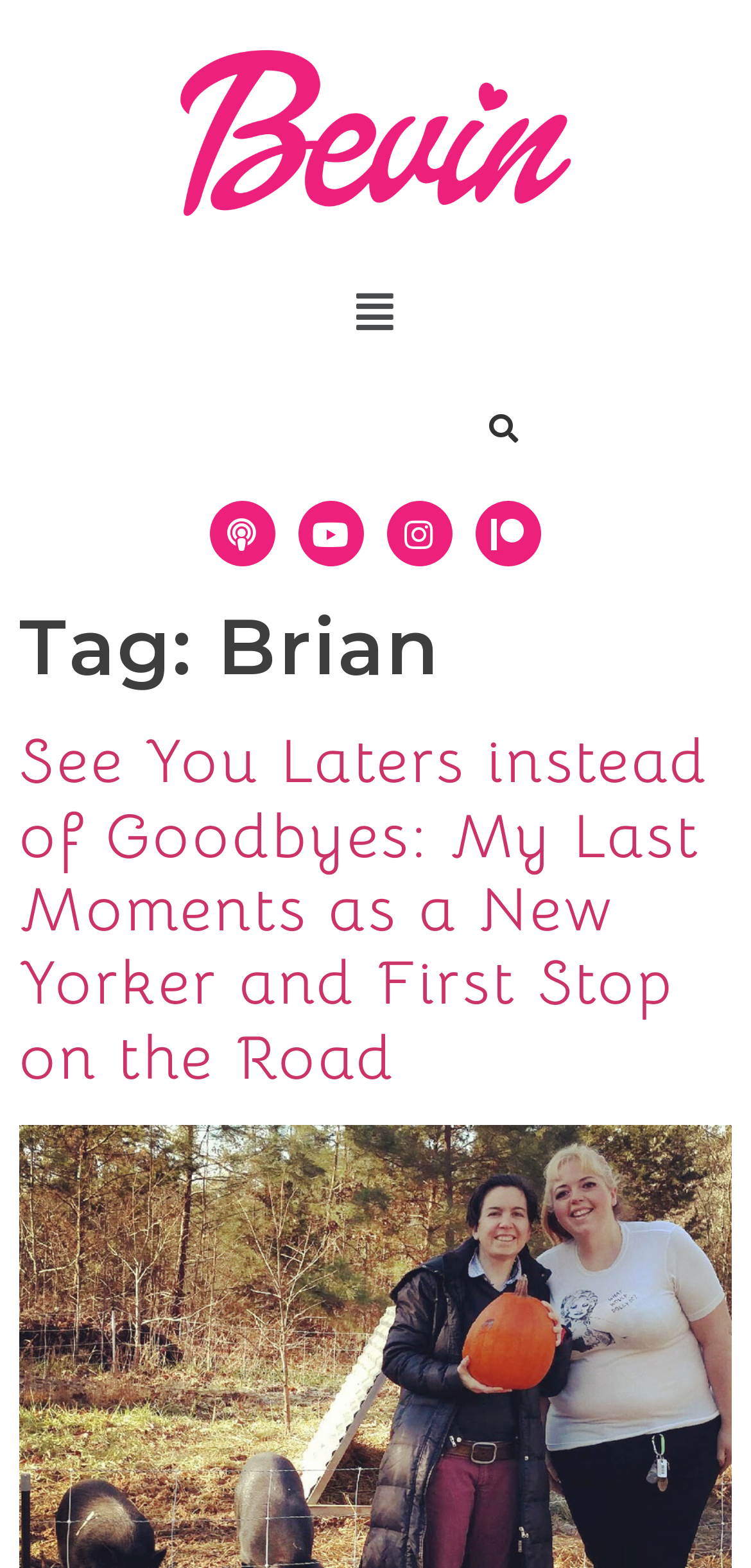Provide an in-depth caption for the elements present on the webpage.

The webpage is about Brian's personal blog, with a focus on his relentless pursuit of joy. At the top left of the page, there is a default logo image. Next to it, on the right, is a menu button with a dropdown icon. Below the logo, there is a search bar that spans most of the width of the page, with a searchbox labeled "Search" on the right side.

Underneath the search bar, there are four social media links, each with an icon, arranged horizontally from left to right: Podcast, Youtube, Instagram, and Patreon. Below these links, there is a header section that takes up most of the page's width. The header contains two headings: "Tag: Brian" and a longer title "See You Laters instead of Goodbyes: My Last Moments as a New Yorker and First Stop on the Road", which is also a clickable link.